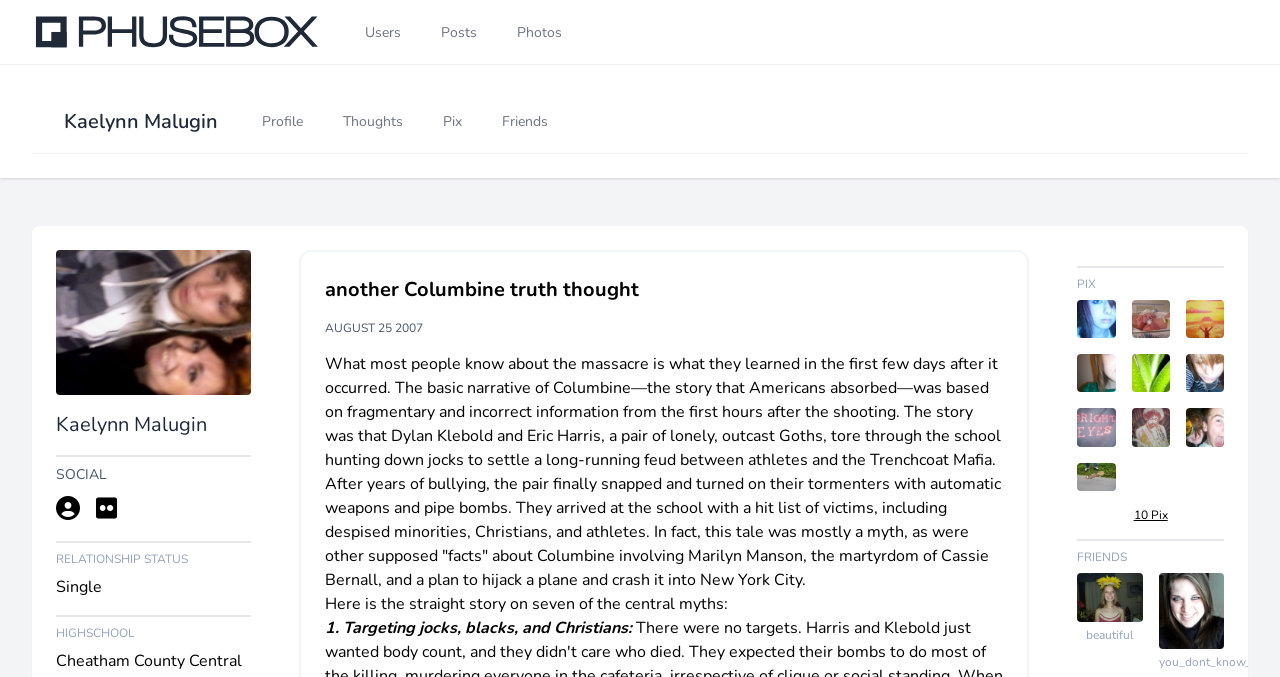Please identify the coordinates of the bounding box that should be clicked to fulfill this instruction: "Explore friends".

[0.389, 0.13, 0.431, 0.227]